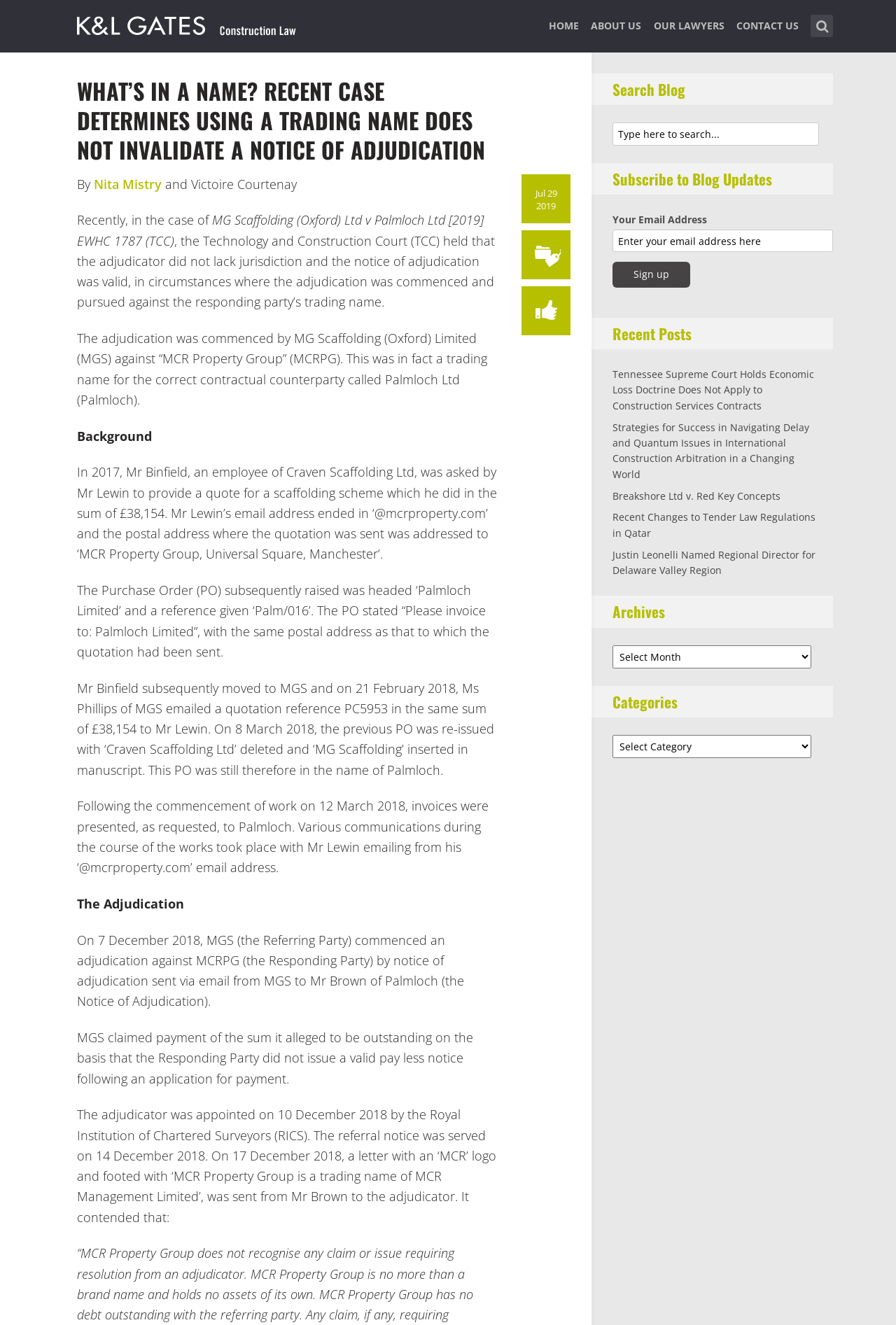Find the bounding box coordinates of the element to click in order to complete the given instruction: "View recent posts."

[0.66, 0.24, 0.93, 0.264]